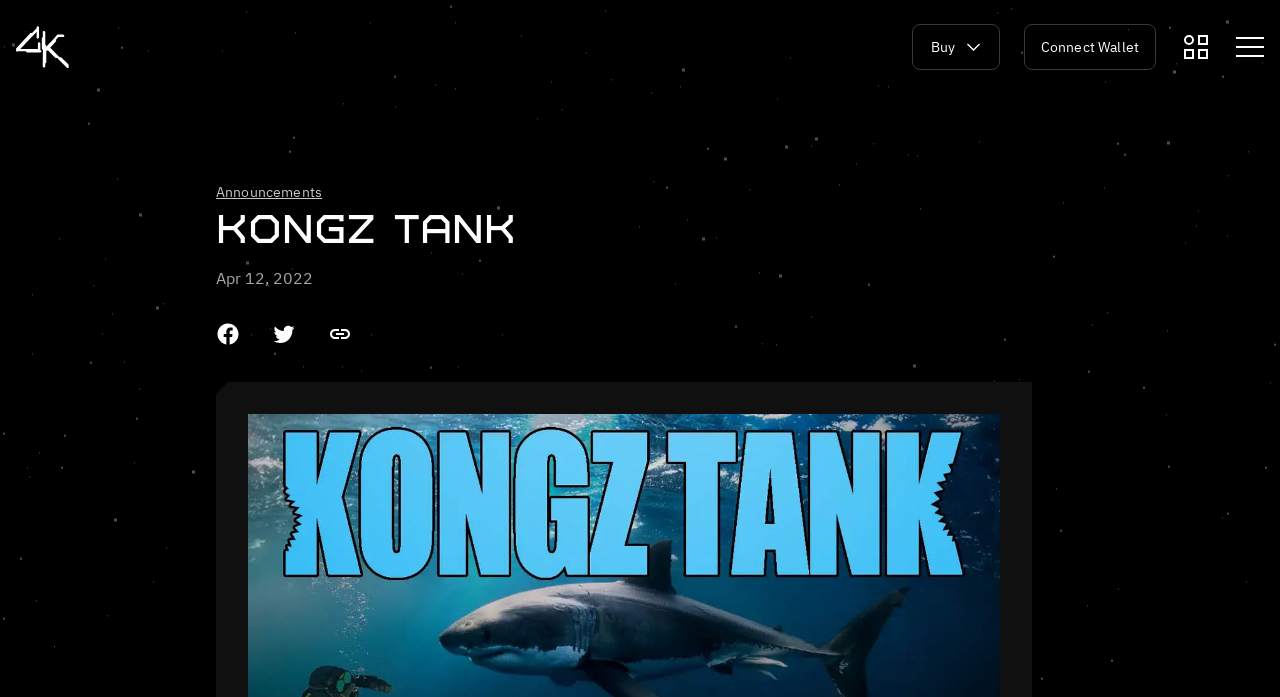Determine the bounding box for the described UI element: "Connect Wallet".

[0.8, 0.034, 0.903, 0.1]